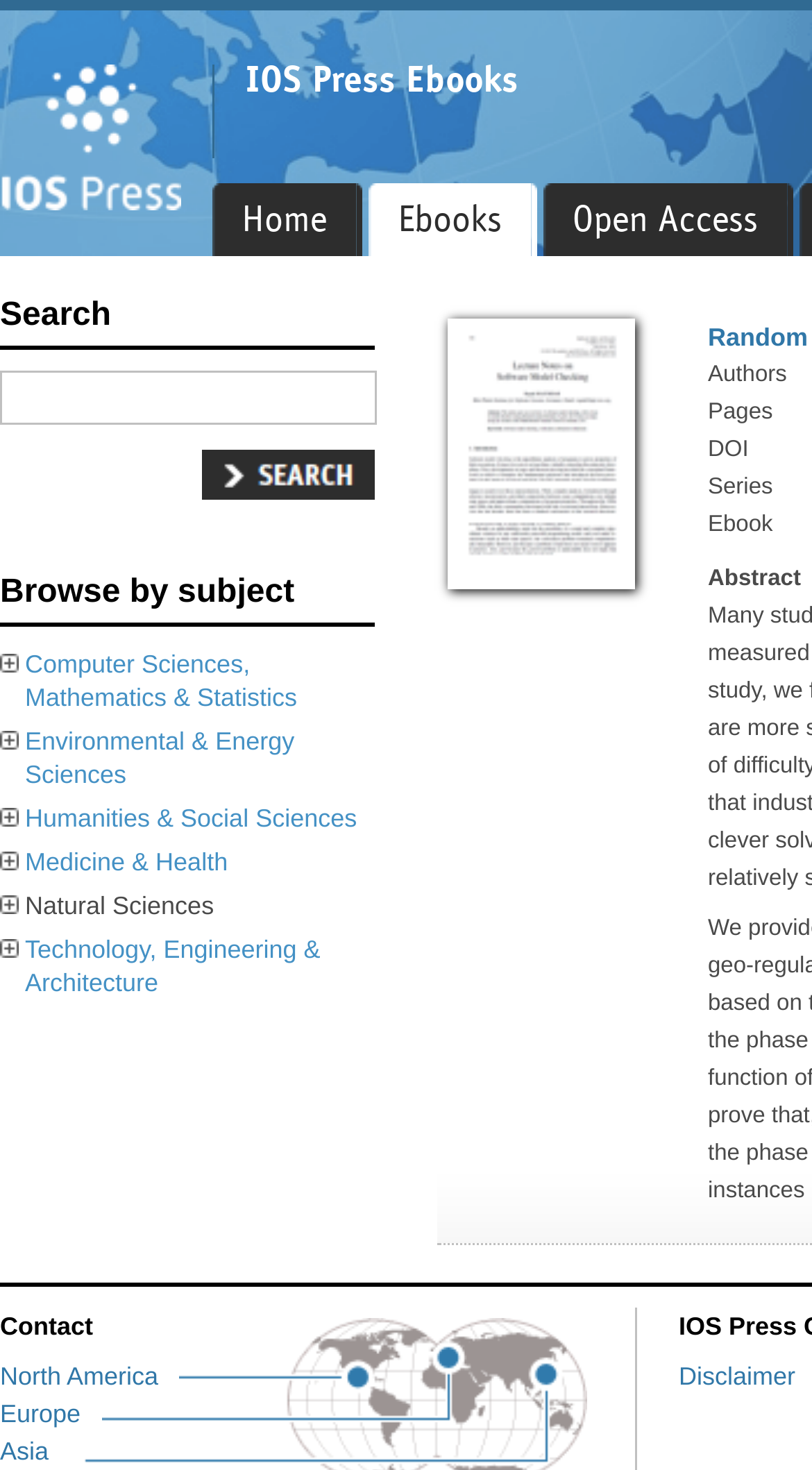Locate the bounding box coordinates of the area to click to fulfill this instruction: "View ebook cover". The bounding box should be presented as four float numbers between 0 and 1, in the order [left, top, right, bottom].

[0.551, 0.217, 0.782, 0.401]